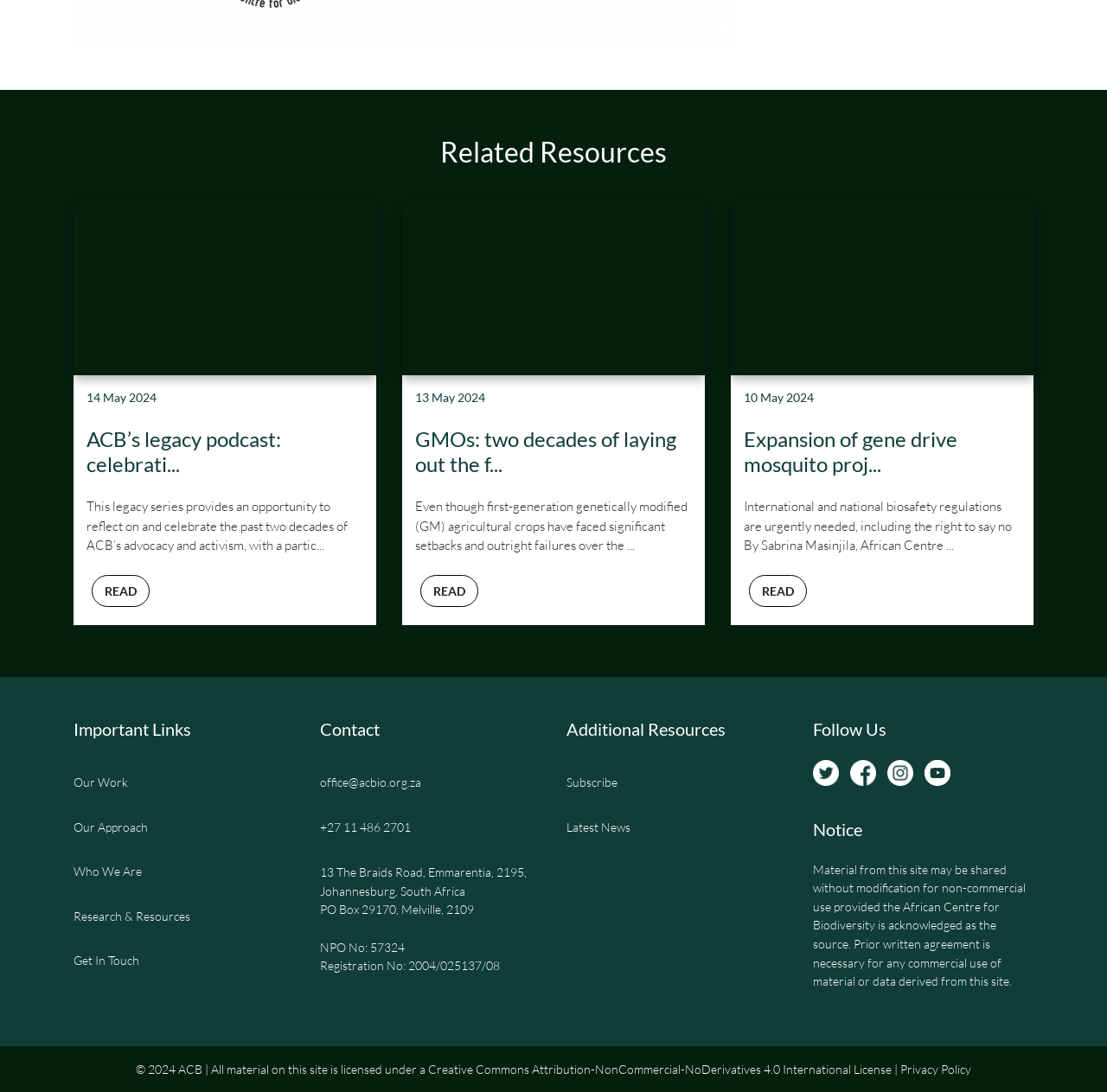Answer the following in one word or a short phrase: 
What is the title of the first article?

ACB’s legacy podcast